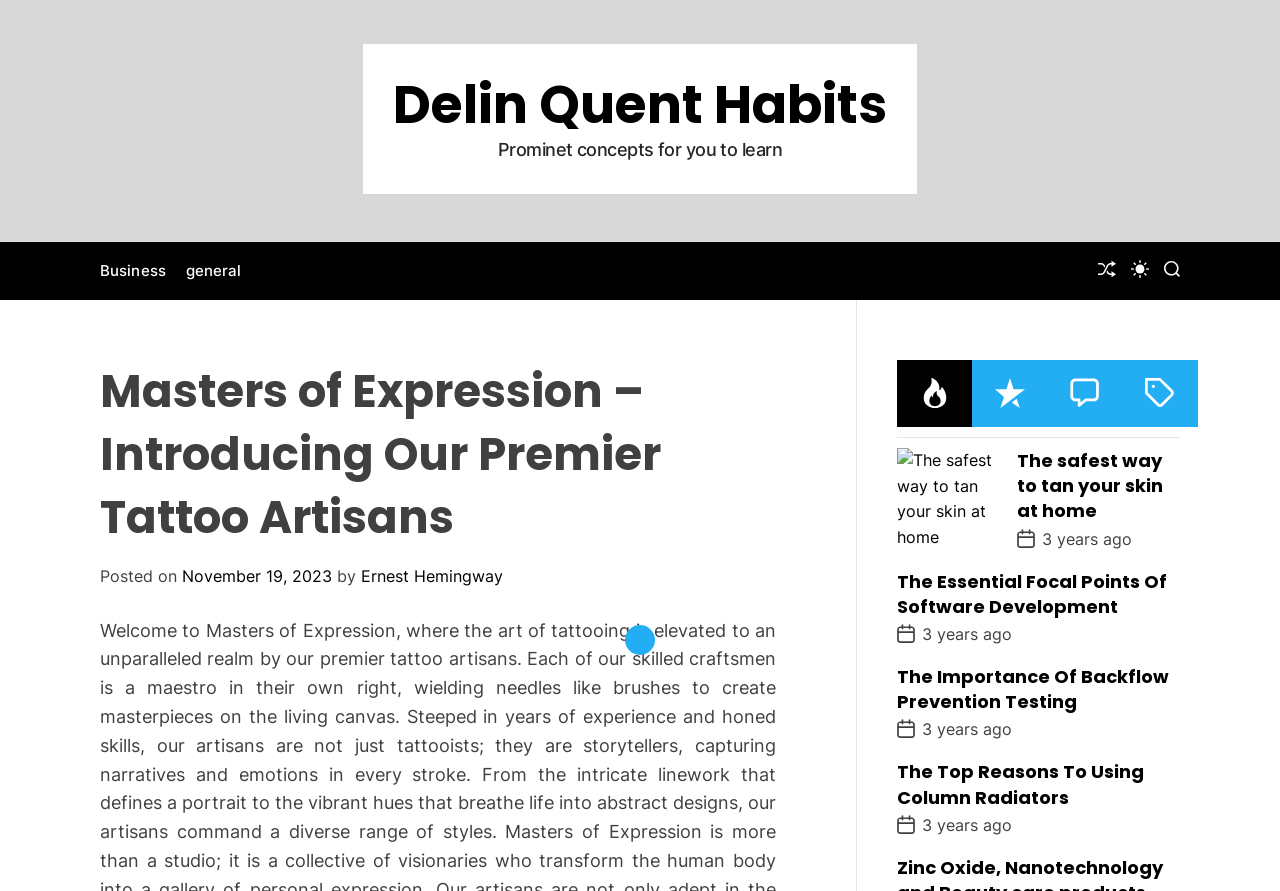What is the title of the first article?
Give a one-word or short phrase answer based on the image.

The safest way to tan your skin at home